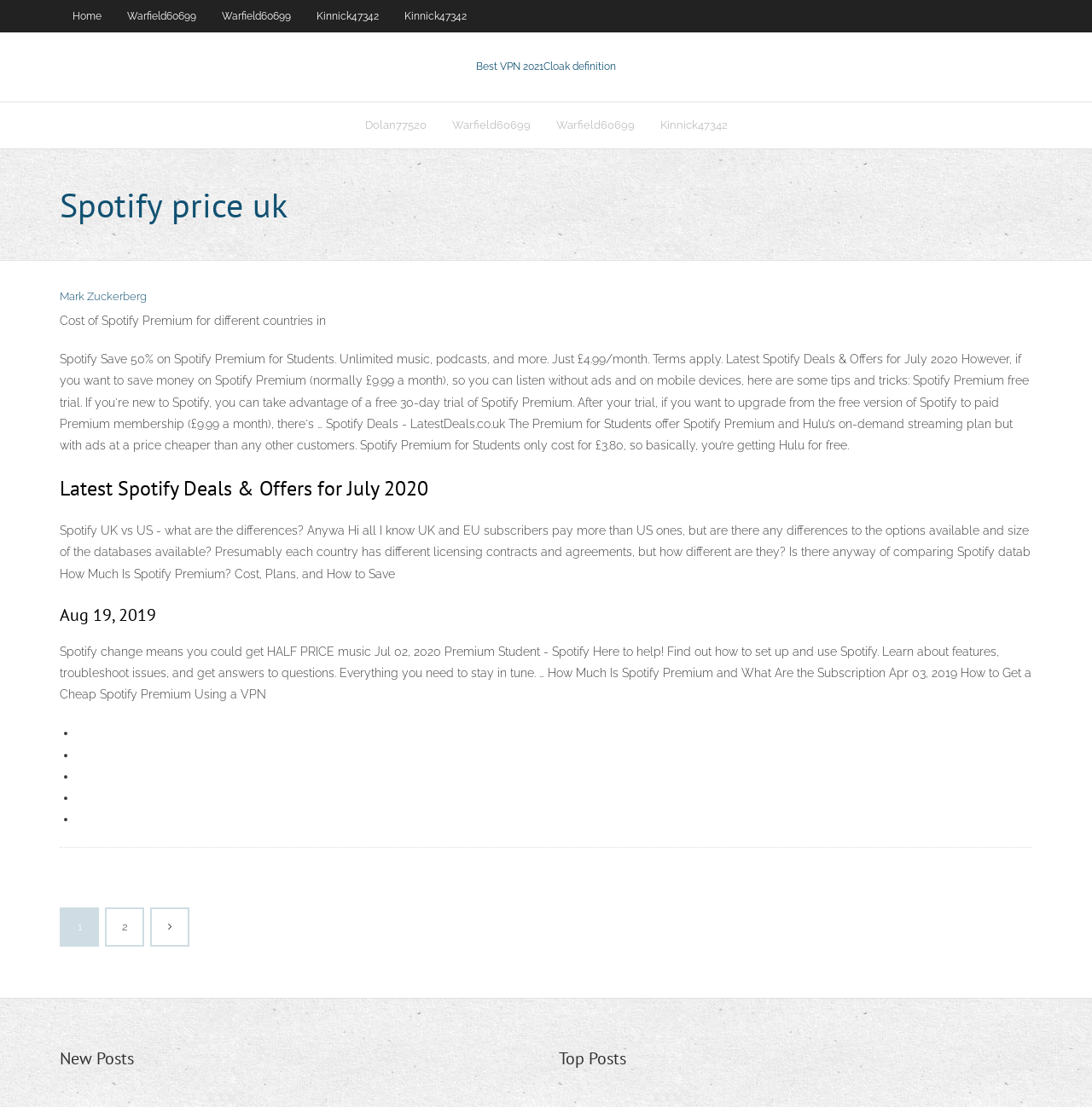What is the topic of the webpage?
Based on the image, give a concise answer in the form of a single word or short phrase.

Spotify price